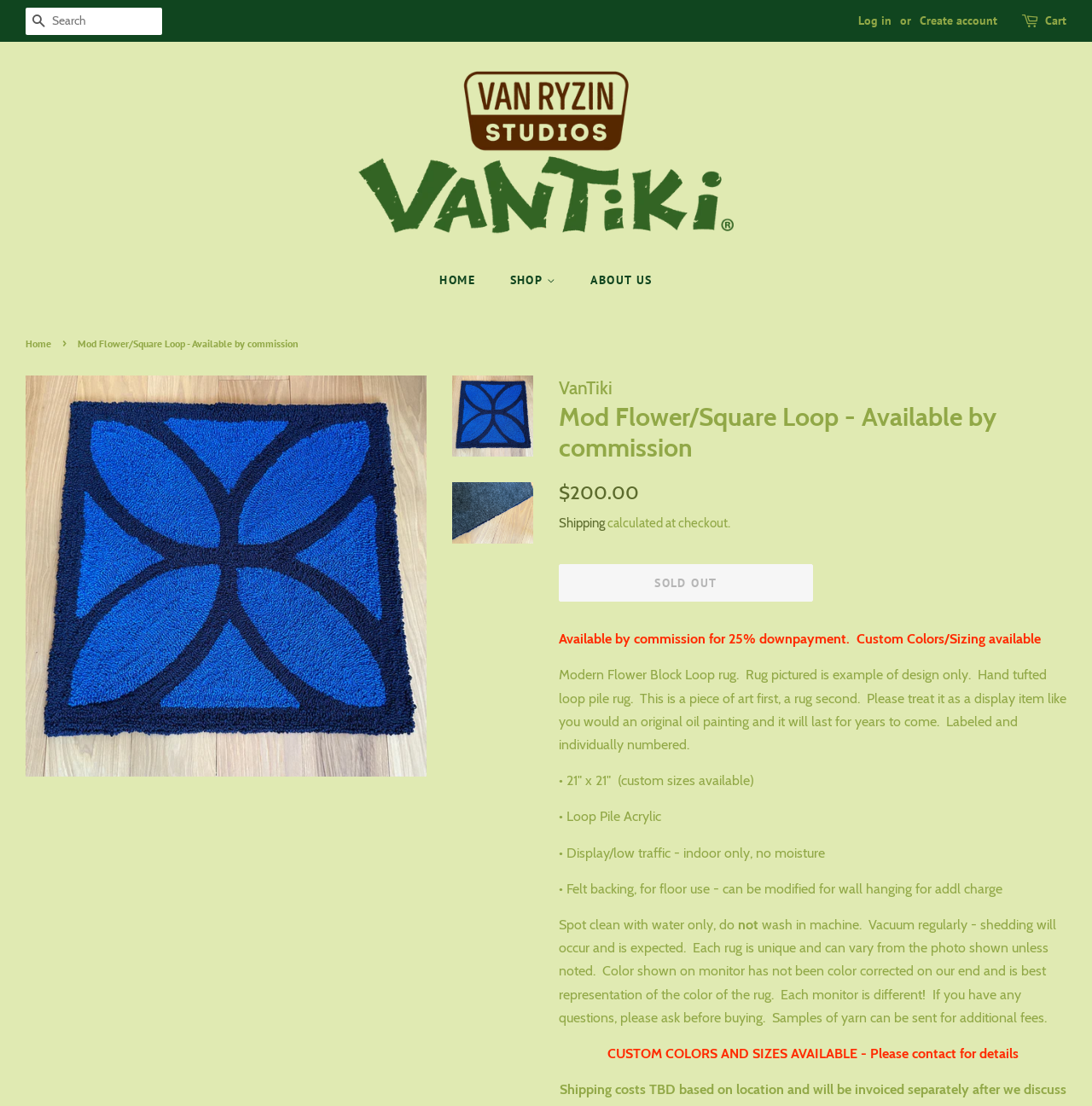Locate the UI element described by Home in the provided webpage screenshot. Return the bounding box coordinates in the format (top-left x, top-left y, bottom-right x, bottom-right y), ensuring all values are between 0 and 1.

[0.023, 0.305, 0.051, 0.316]